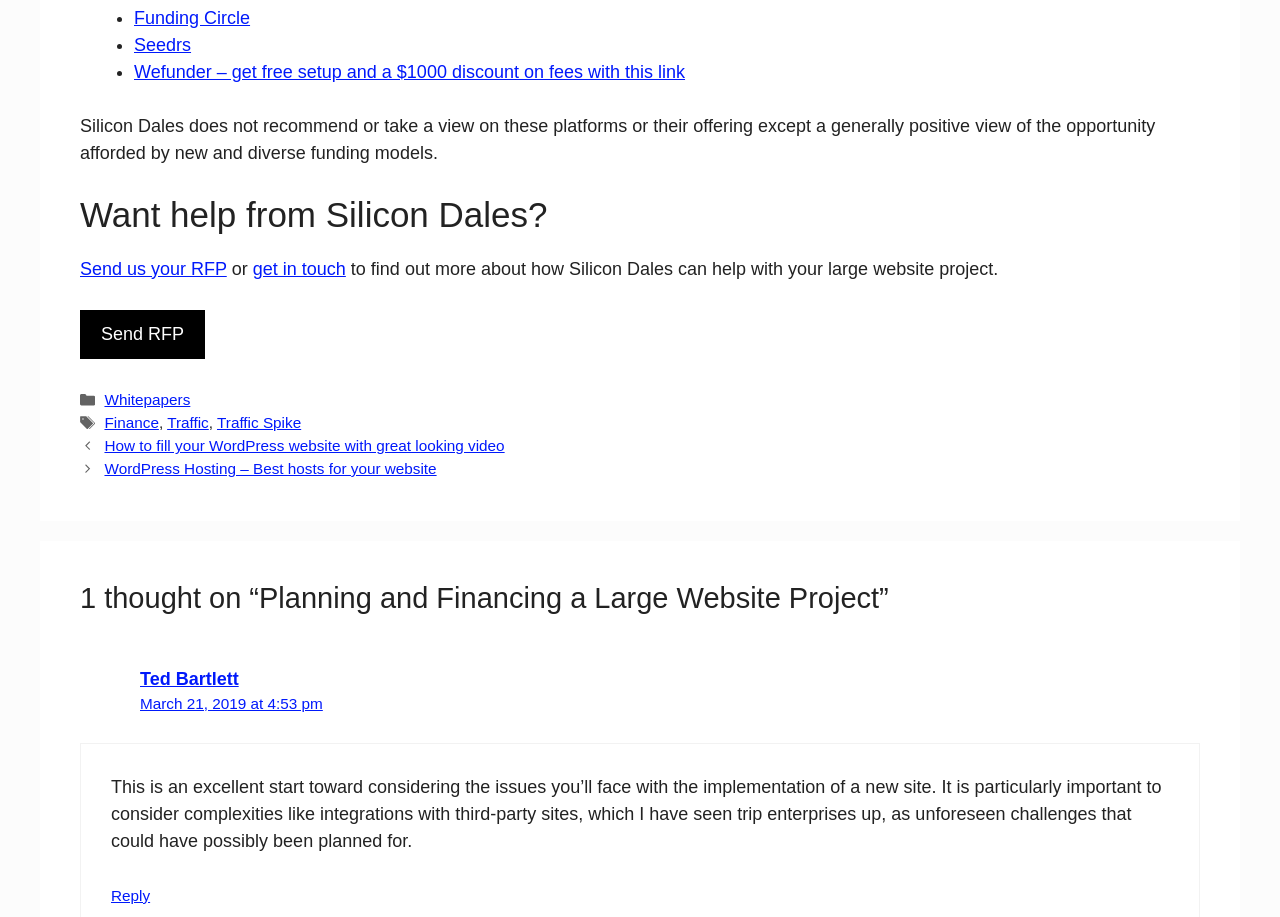Who commented on the blog post?
Using the image as a reference, answer with just one word or a short phrase.

Ted Bartlett